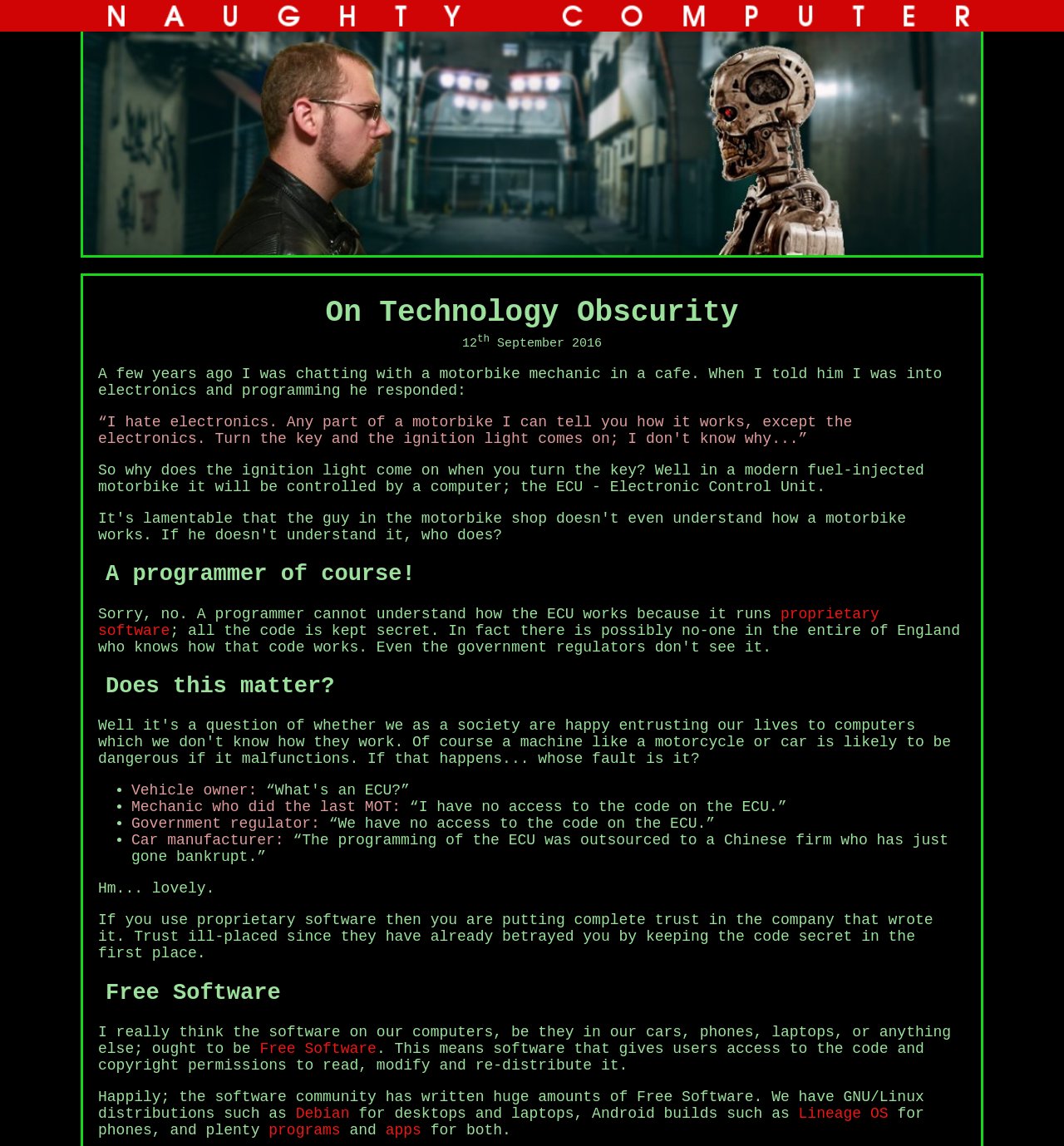Produce an extensive caption that describes everything on the webpage.

The webpage is about the importance of free software, specifically in the context of technology obscurity. At the top, there is a heading "On Technology Obscurity" followed by a date "12th September 2016". Below this, there is a paragraph of text describing a conversation between the author and a motorbike mechanic, where the mechanic explains how a modern fuel-injected motorbike is controlled by a computer, the ECU (Electronic Control Unit).

Further down, there is a heading "A programmer of course!" followed by a paragraph of text explaining that a programmer cannot understand how the ECU works because it runs on proprietary software. This is followed by a heading "Does this matter?" and a list of three points, each with a bullet point, describing how different individuals, including a vehicle owner, a mechanic, and a government regulator, have no access to the code on the ECU.

Next, there is a paragraph of text expressing frustration with the situation, followed by a heading "Free Software" and a paragraph of text explaining the importance of free software, which gives users access to the code and copyright permissions to read, modify, and re-distribute it. The text also mentions that the software community has written huge amounts of free software, including GNU/Linux distributions such as Debian, Android builds such as Lineage OS, and various programs and apps.

Throughout the webpage, there are several links to relevant terms and concepts, including "proprietary software", "Free Software", "Debian", "Lineage OS", and "programs" and "apps". The overall tone of the webpage is informative and advocacy-oriented, encouraging readers to consider the importance of free software in the context of technology obscurity.